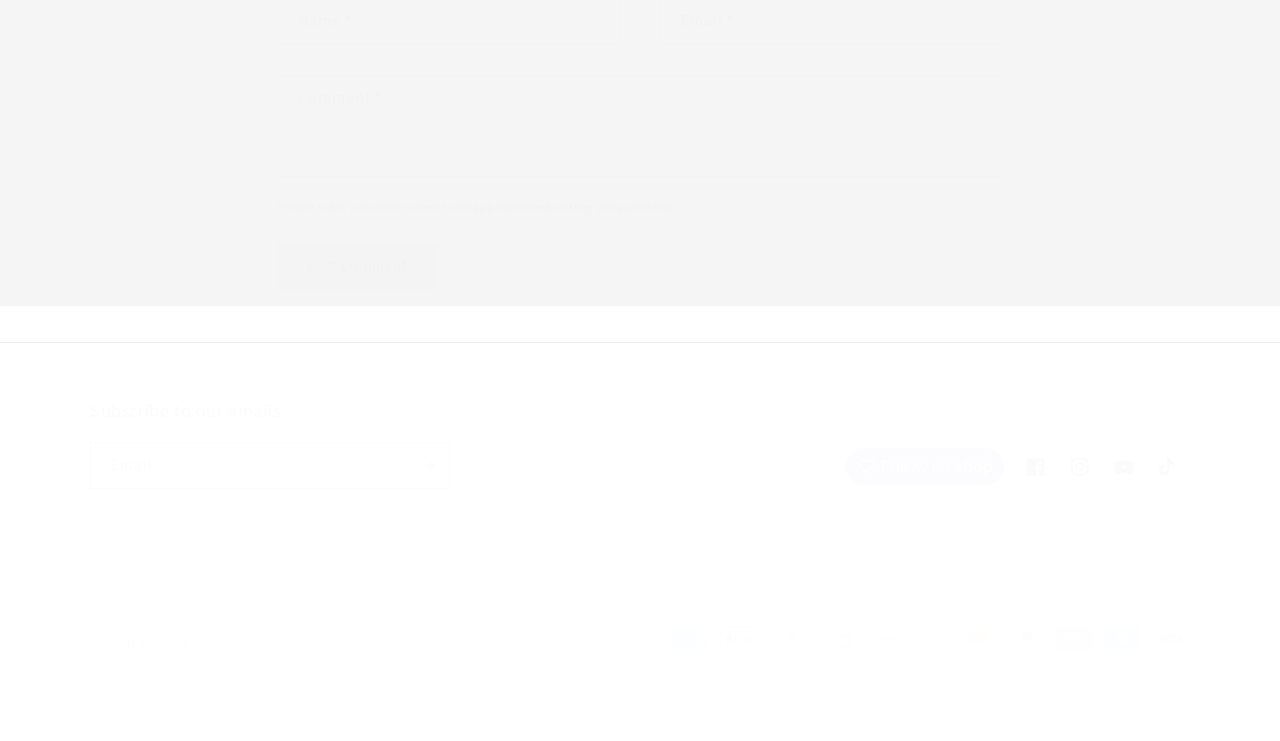Locate the bounding box coordinates of the area that needs to be clicked to fulfill the following instruction: "Post a comment". The coordinates should be in the format of four float numbers between 0 and 1, namely [left, top, right, bottom].

[0.216, 0.328, 0.342, 0.391]